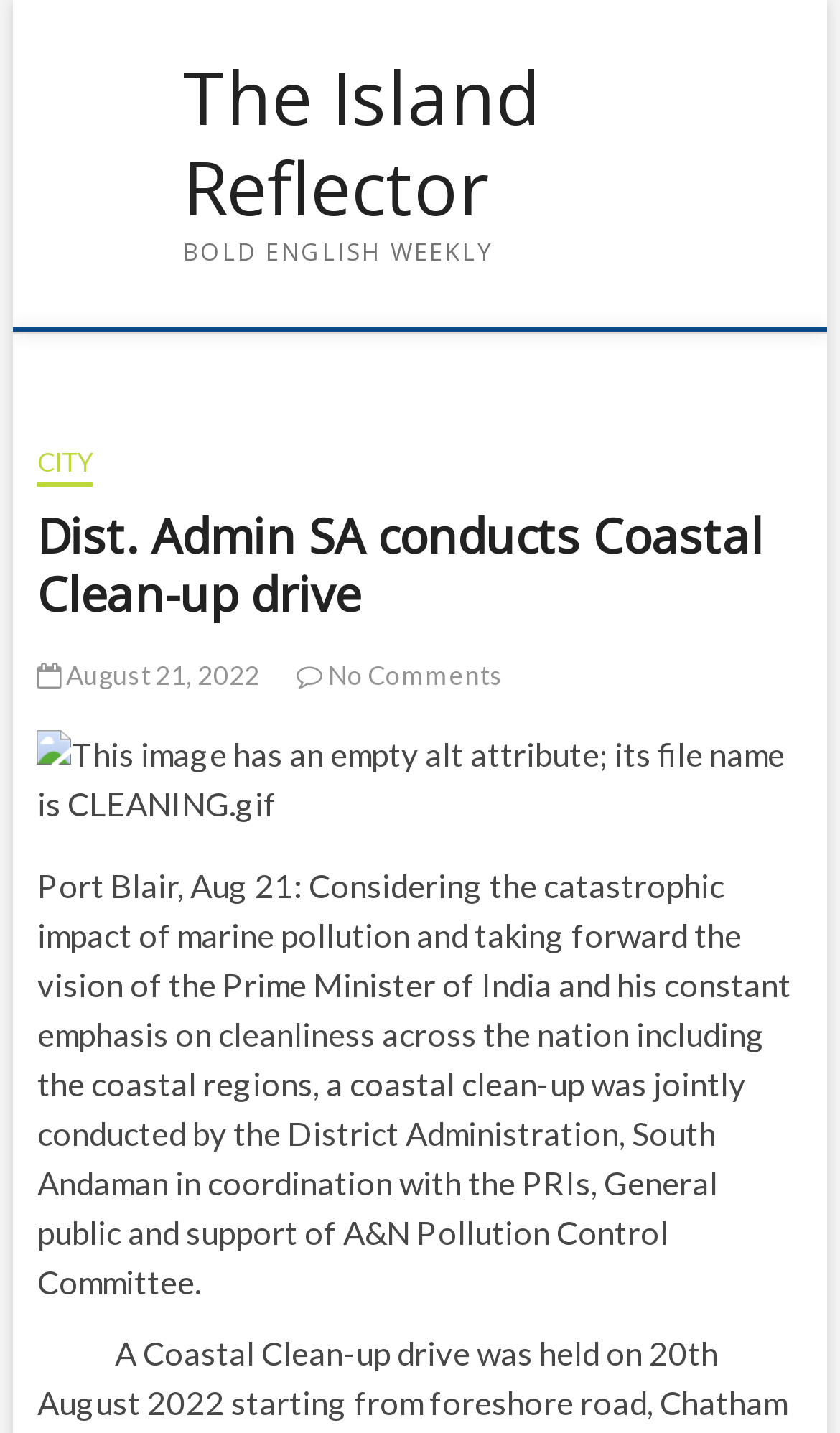From the image, can you give a detailed response to the question below:
What is the theme of the article?

I inferred the theme by reading the heading 'Dist. Admin SA conducts Coastal Clean-up drive' and the text below the image which describes the event.